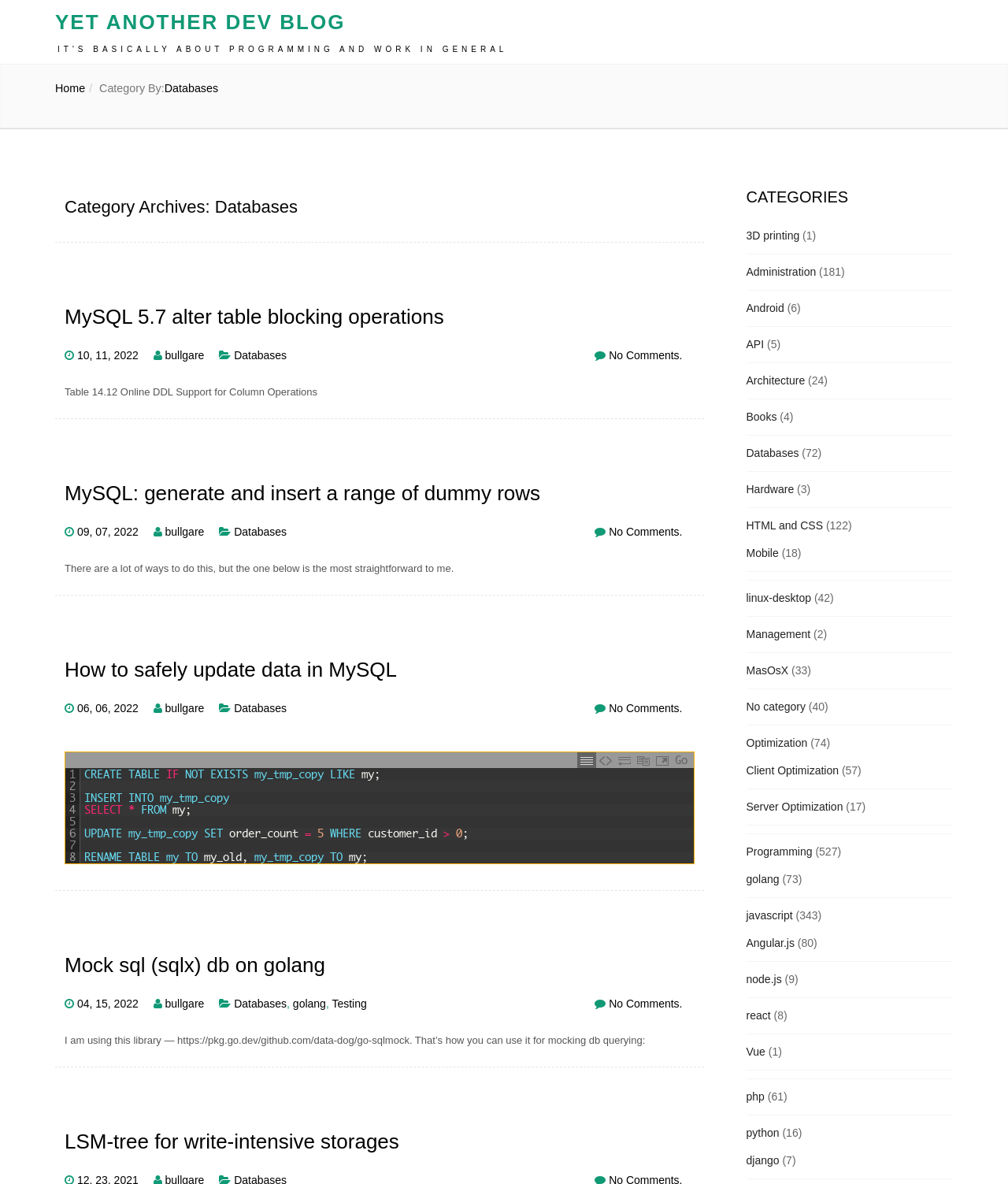Please locate the bounding box coordinates for the element that should be clicked to achieve the following instruction: "Click on the 'Databases' category". Ensure the coordinates are given as four float numbers between 0 and 1, i.e., [left, top, right, bottom].

[0.74, 0.377, 0.793, 0.388]